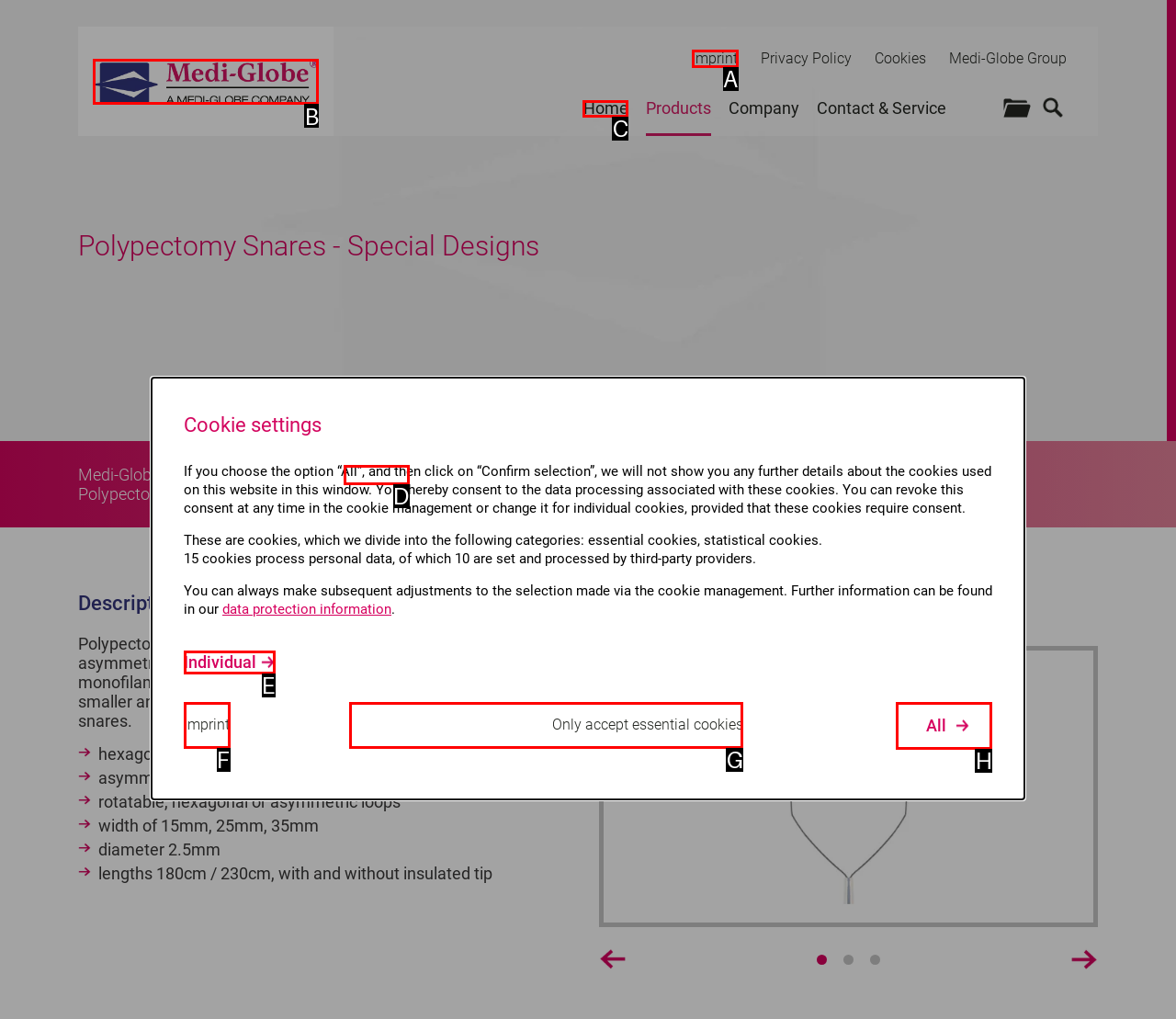Identify the HTML element that corresponds to the description: alt="Medi-Globe Logo" title="Medi-Globe Logo" Provide the letter of the correct option directly.

B